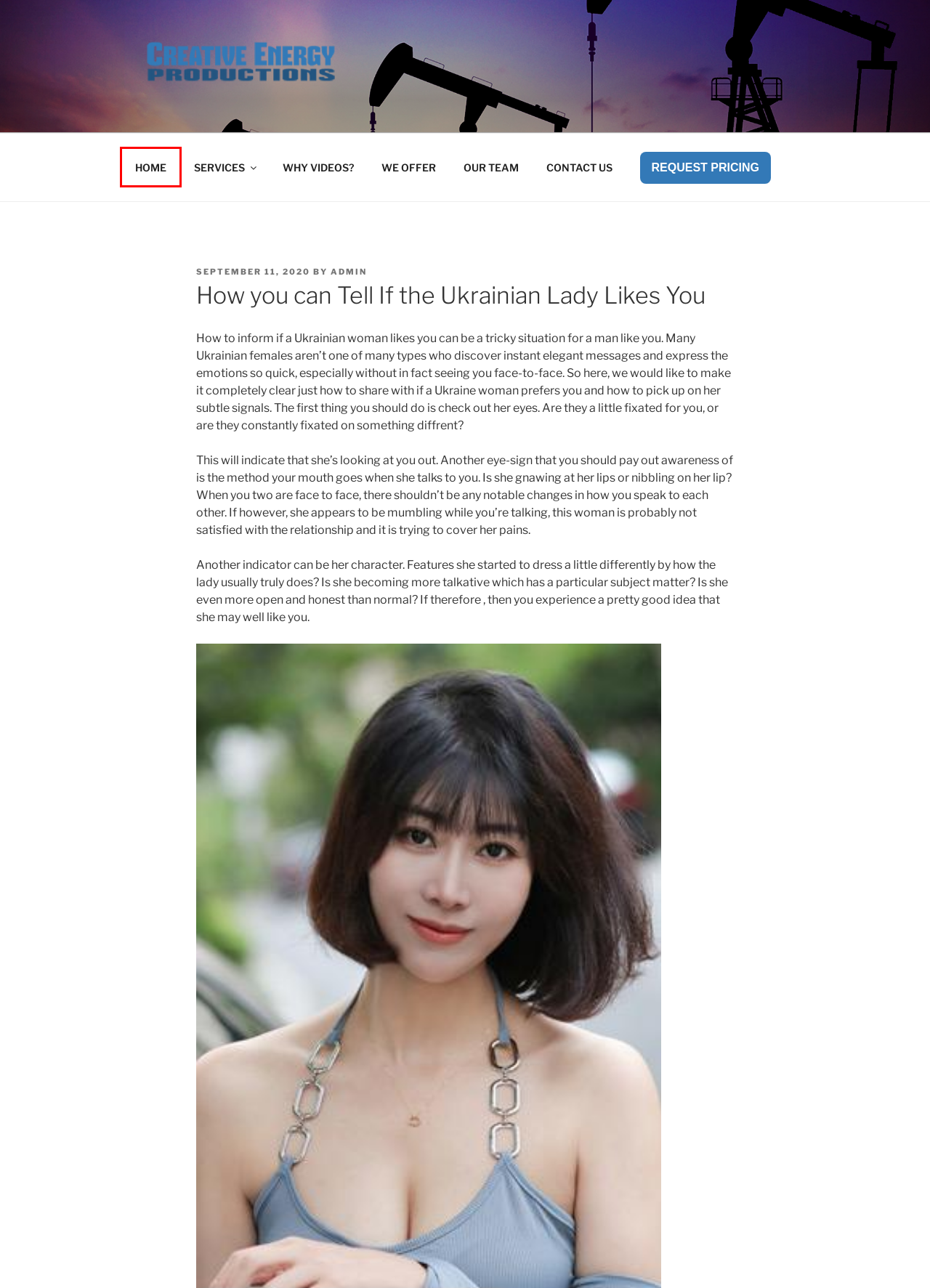You are provided with a screenshot of a webpage where a red rectangle bounding box surrounds an element. Choose the description that best matches the new webpage after clicking the element in the red bounding box. Here are the choices:
A. Creative Energy Productions -
B. We Offer -
C. Contact Us - Creative Energy Productions
D. Services -
E. Why Videos? -
F. Our Team - Creative Energy Productions
G. admin, Author at
H. Video Production -

A